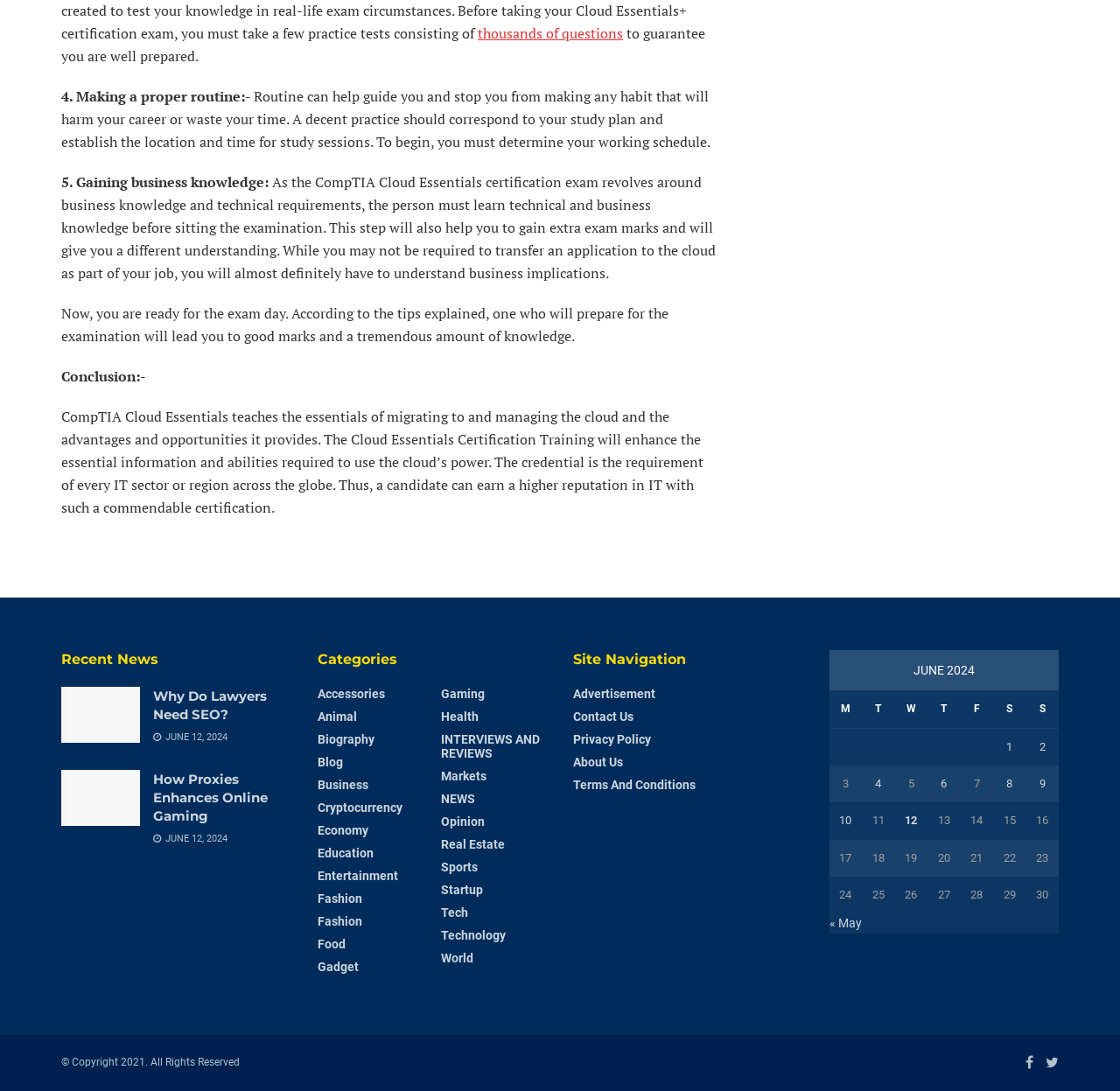Please identify the bounding box coordinates of the element I should click to complete this instruction: 'Read about Slinky Waves'. The coordinates should be given as four float numbers between 0 and 1, like this: [left, top, right, bottom].

None